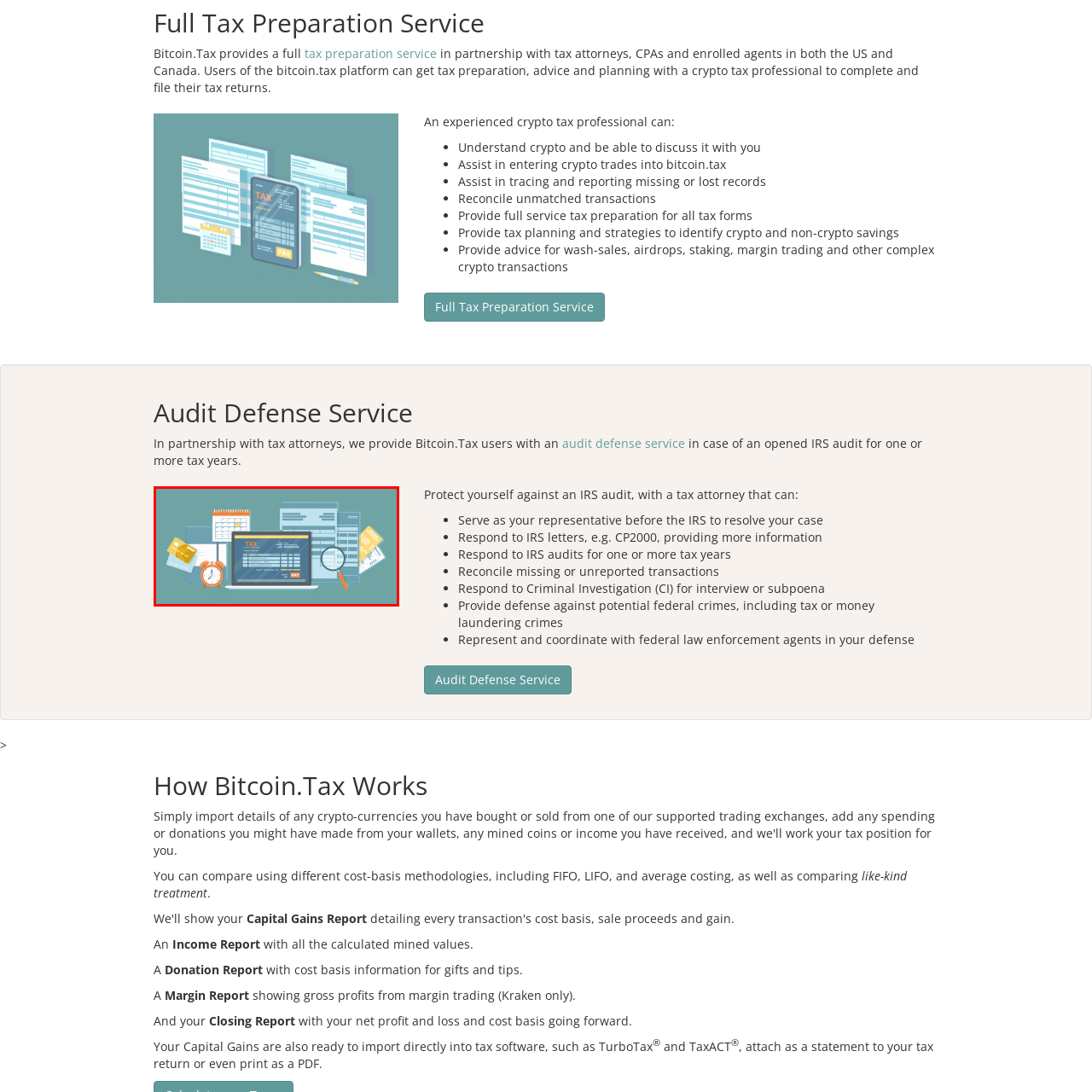What type of taxes does Bitcoin.Tax specialize in?
Analyze the highlighted section in the red bounding box of the image and respond to the question with a detailed explanation.

According to the caption, Bitcoin.Tax emphasizes a complete solution in collaboration with tax professionals for handling cryptocurrency taxes and ensuring compliance, indicating that the company specializes in cryptocurrency taxes.